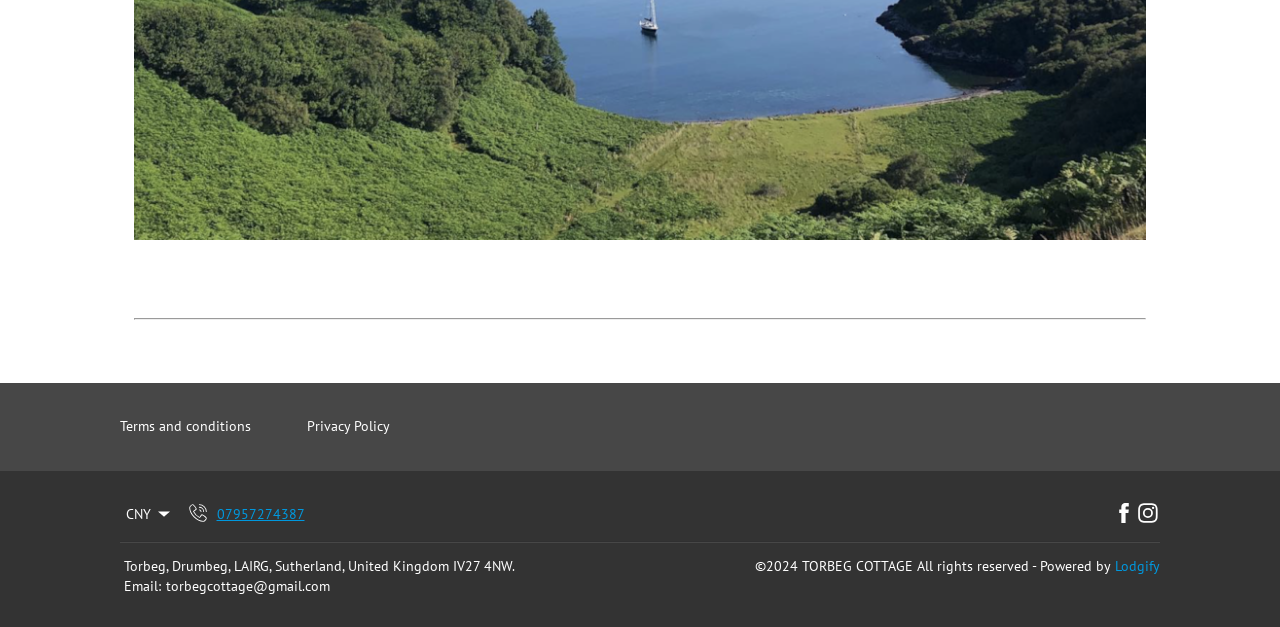What is the year of copyright?
Use the image to give a comprehensive and detailed response to the question.

The answer can be found by looking at the StaticText element with the text '© 2024'. The '©' symbol indicates copyright, and the year 2024 is the year of copyright.